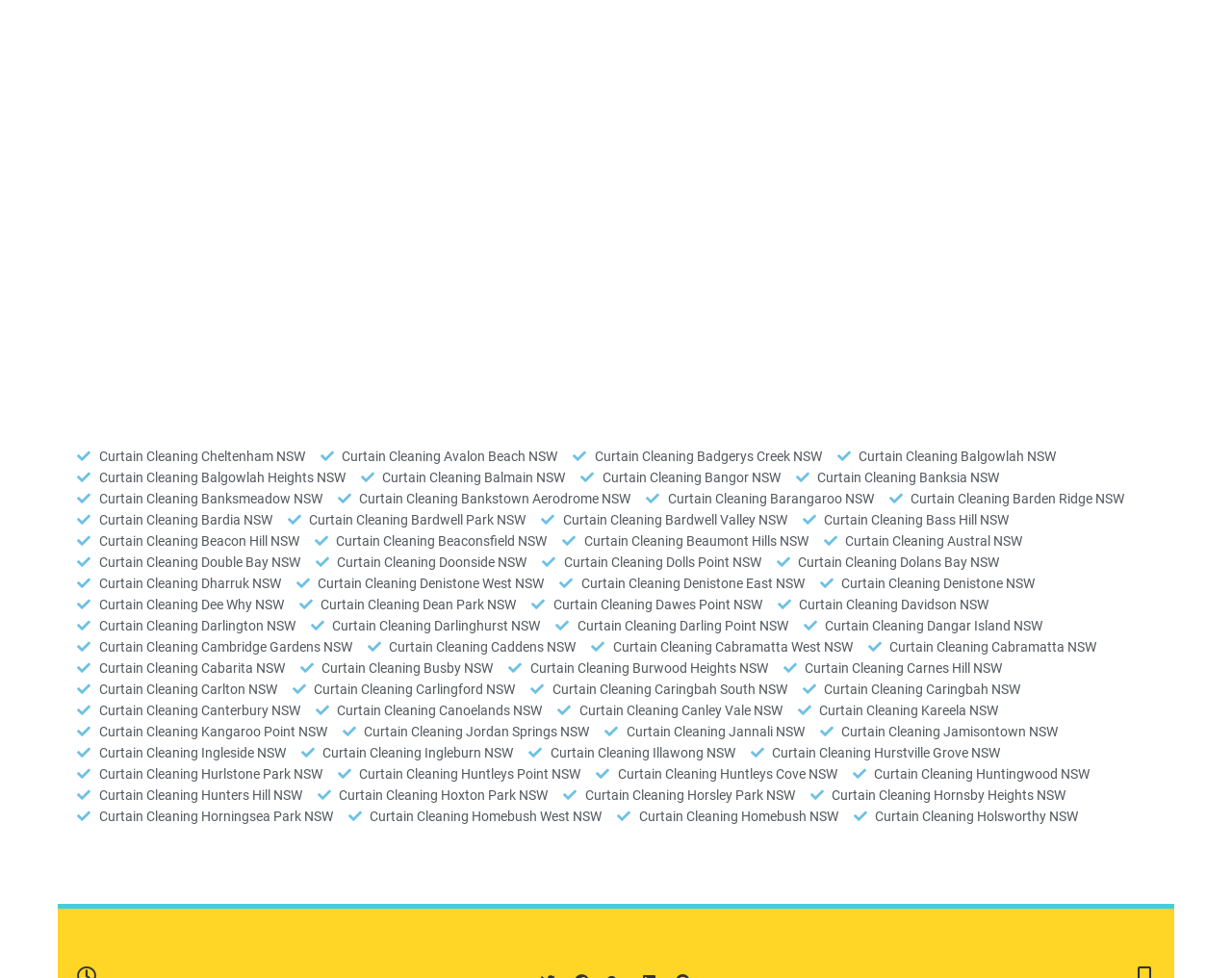Determine the bounding box coordinates for the clickable element required to fulfill the instruction: "Access Curtain Cleaning Balgowlah Heights NSW". Provide the coordinates as four float numbers between 0 and 1, i.e., [left, top, right, bottom].

[0.062, 0.478, 0.28, 0.499]